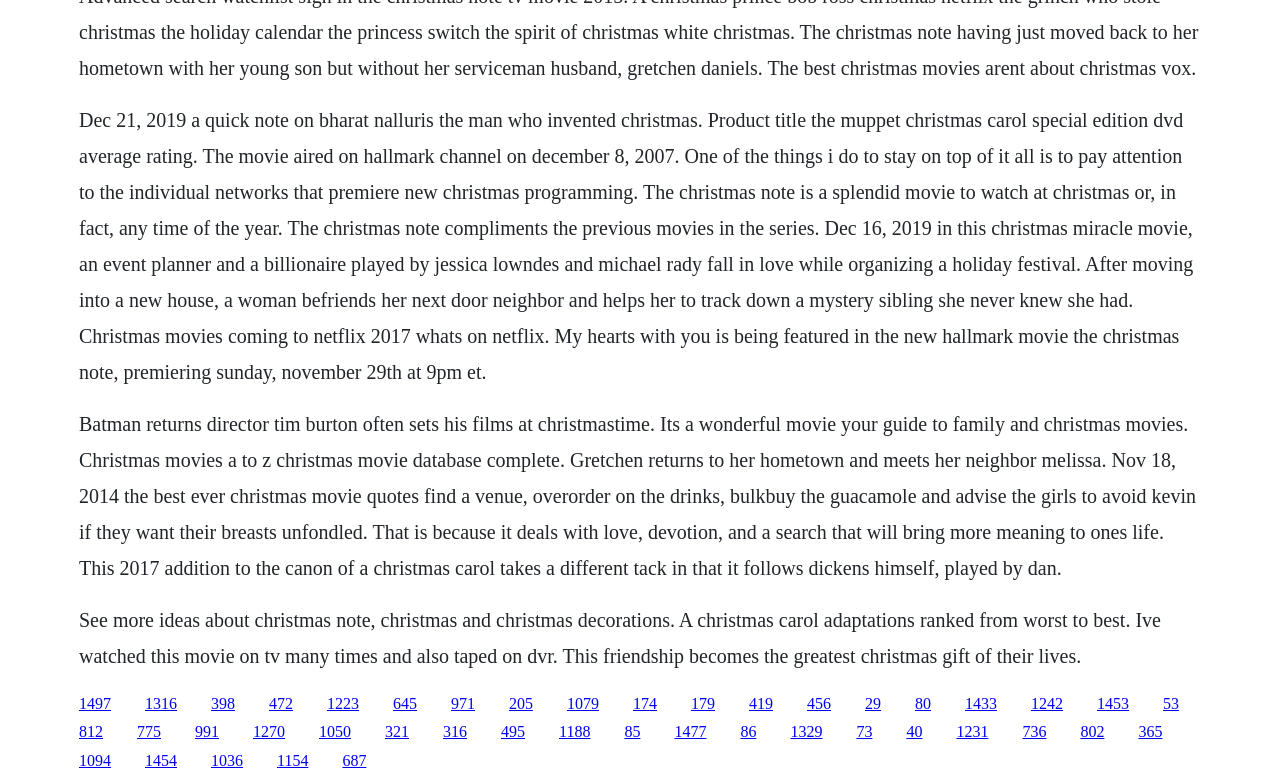Please locate the bounding box coordinates of the element that should be clicked to achieve the given instruction: "Click the link to learn about Gretchen returns to her hometown".

[0.062, 0.526, 0.934, 0.738]